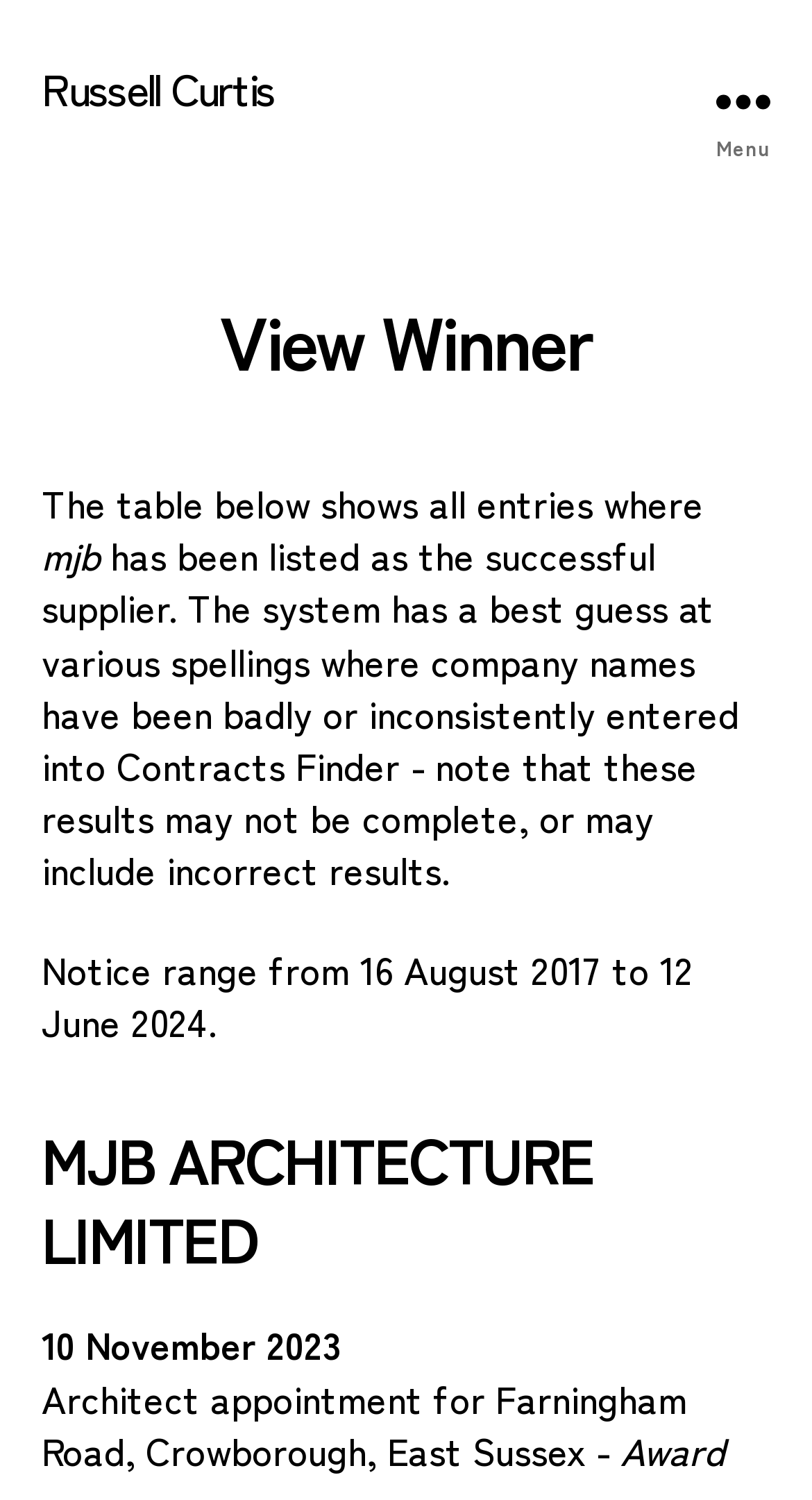Describe all the key features and sections of the webpage thoroughly.

The webpage is about viewing the winner, Russell Curtis. At the top left, there is a link to Russell Curtis. On the top right, there is a button labeled "Menu" that is not expanded. 

Below the menu button, there is an article that occupies the majority of the page. The article starts with a header that reads "View Winner" at the top. 

Under the header, there is a paragraph of text that explains the table below shows all entries where a company, mjb, has been listed as the successful supplier. The text also provides a disclaimer about the results. 

Further down, there is another paragraph of text that specifies the notice range from 16 August 2017 to 12 June 2024. 

Below that, there is a heading that reads "MJB ARCHITECTURE LIMITED". 

At the bottom of the article, there is a date, 10 November 2023, followed by a link to a specific project, "Architect appointment for Farningham Road, Crowborough, East Sussex". The link is accompanied by a hyphen and the label "Award".